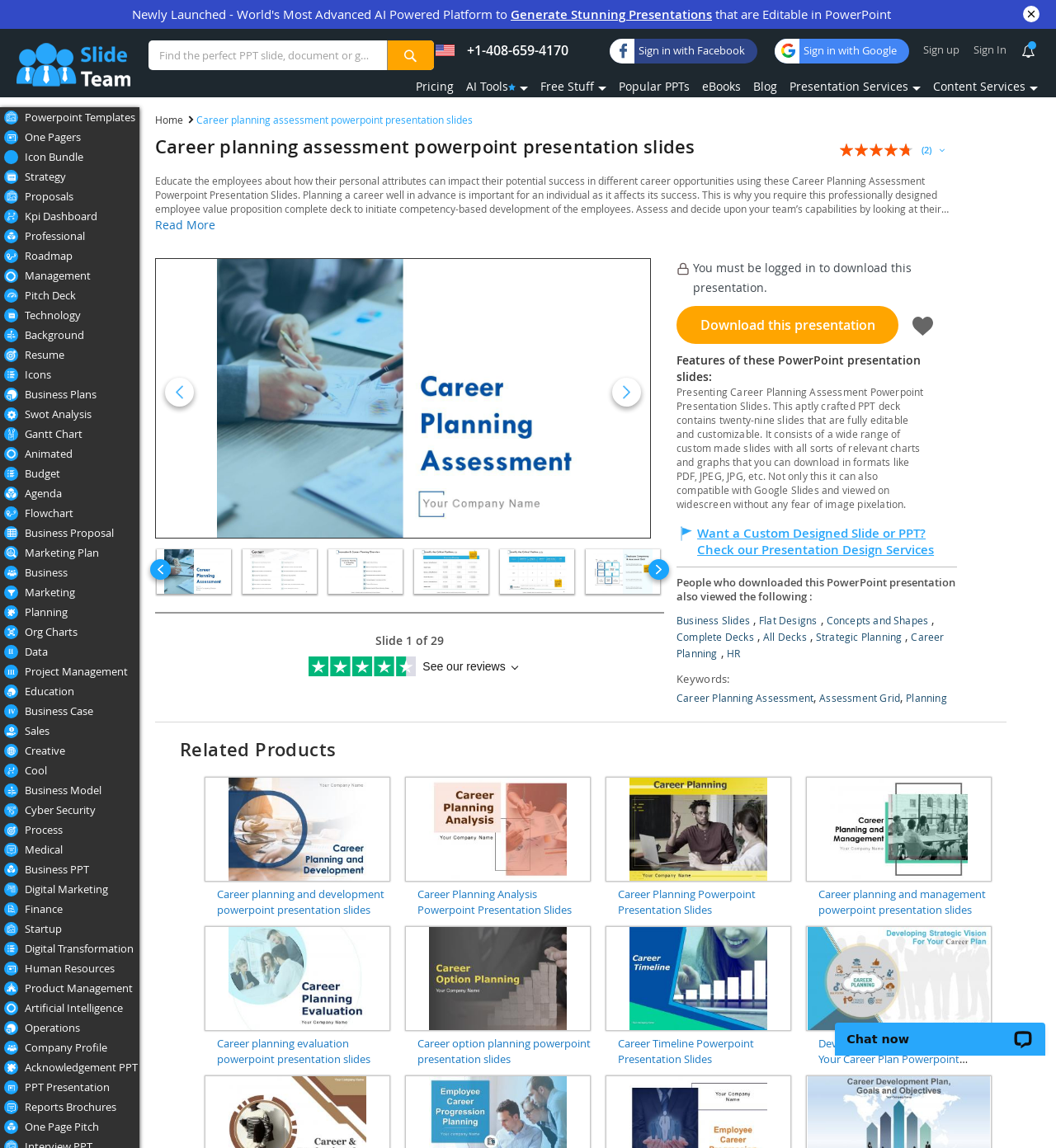What is the purpose of the textbox with the search icon?
Using the image, provide a concise answer in one word or a short phrase.

Search